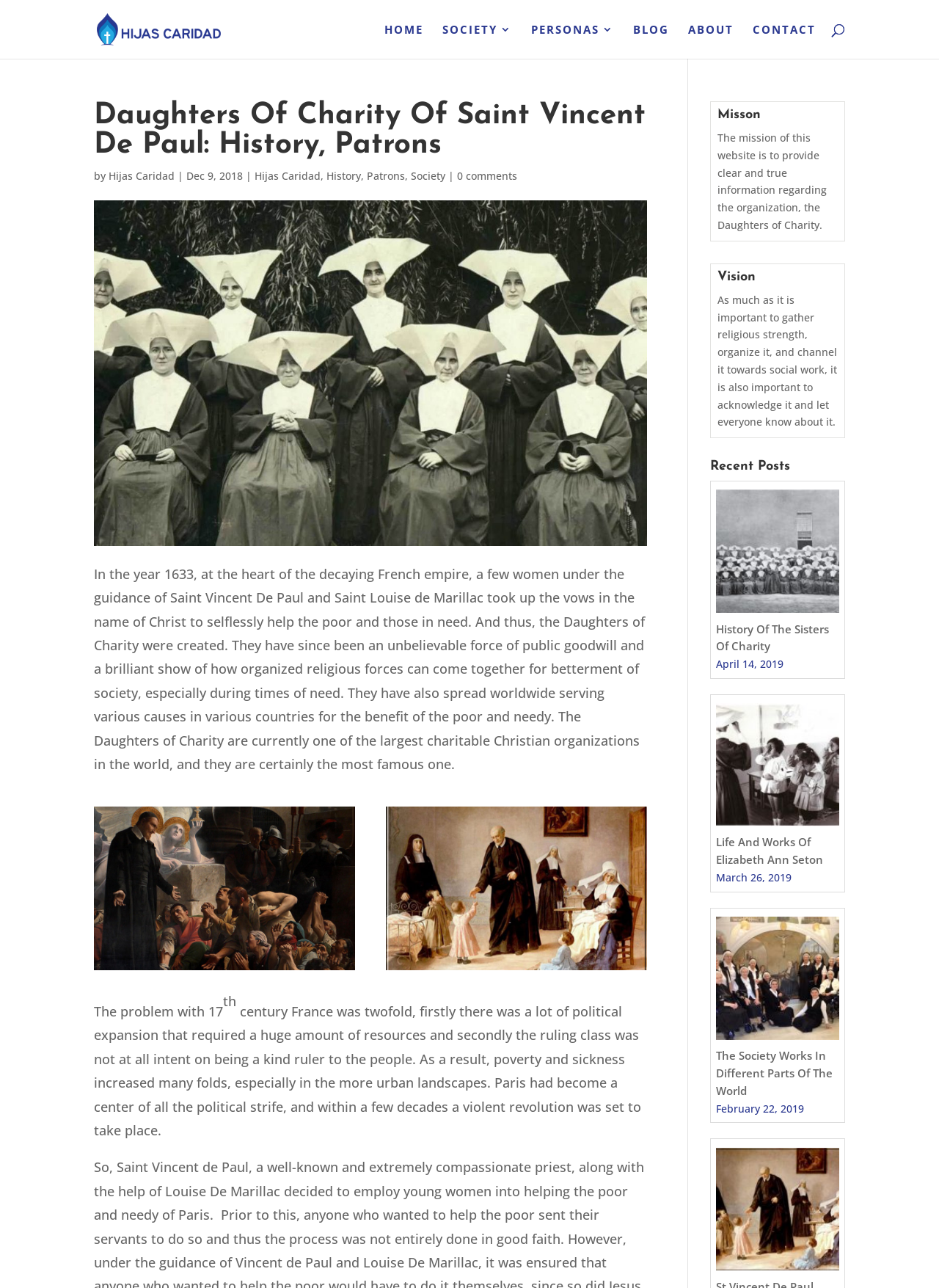Determine the bounding box coordinates of the clickable region to follow the instruction: "Learn about the Society Works In Different Parts Of The World".

[0.763, 0.814, 0.887, 0.852]